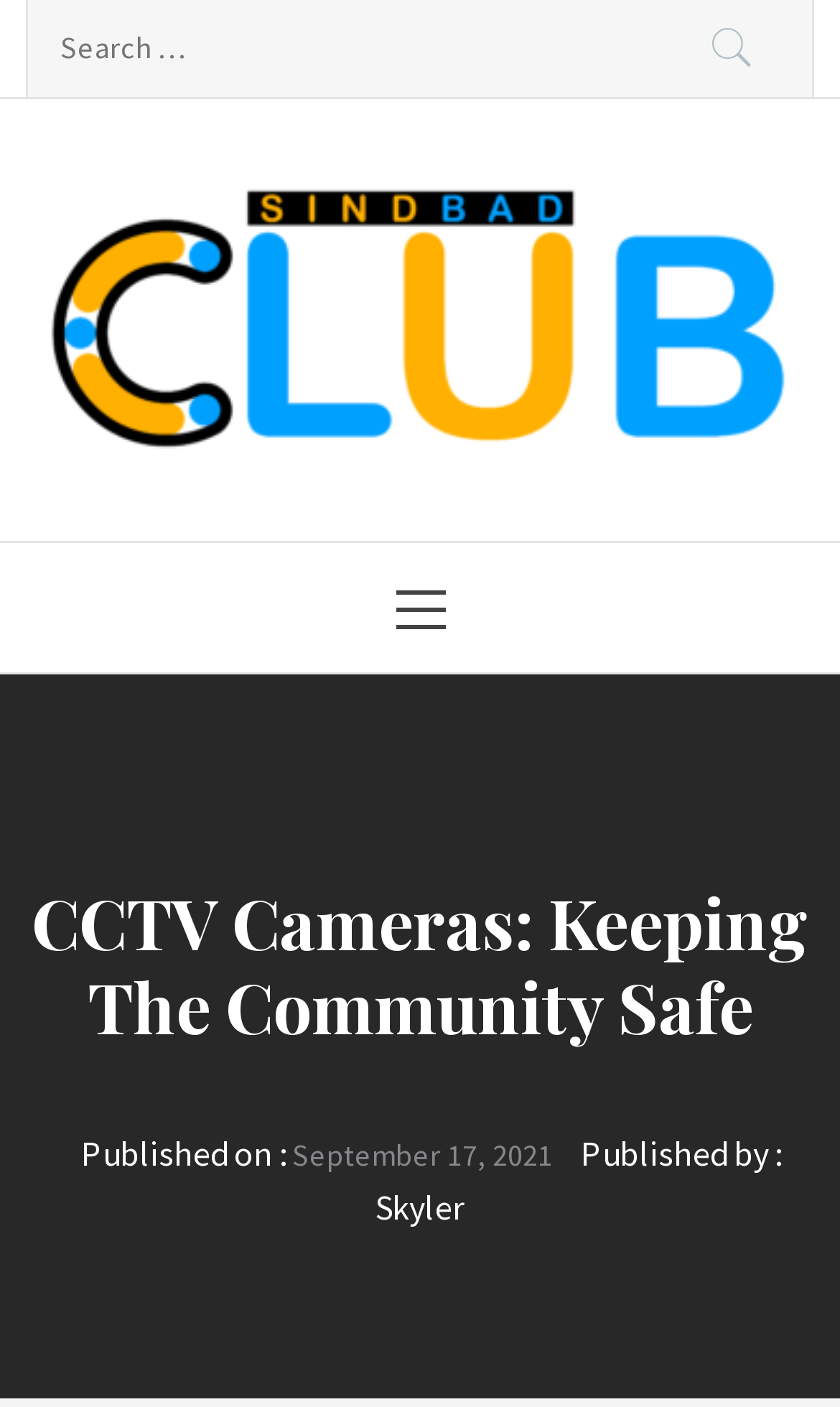Create a detailed narrative of the webpage’s visual and textual elements.

The webpage is about CCTV cameras and their role in keeping communities safe. At the top, there is a search bar with a "Search for:" label and a "Search" button to the right. Below the search bar, there are two links to "Sindbad Club", one with an image and the other without. 

To the right of the search bar, there is a heading that reads "CCTV Cameras: Keeping The Community Safe". Below this heading, there is a paragraph of text that is not explicitly stated but likely discusses the importance of CCTV cameras in maintaining safety. 

Further down, there is a primary menu that takes up a significant portion of the page. Below the menu, there is a section that displays information about the publication, including the date "September 17, 2021" and the author "Skyler".